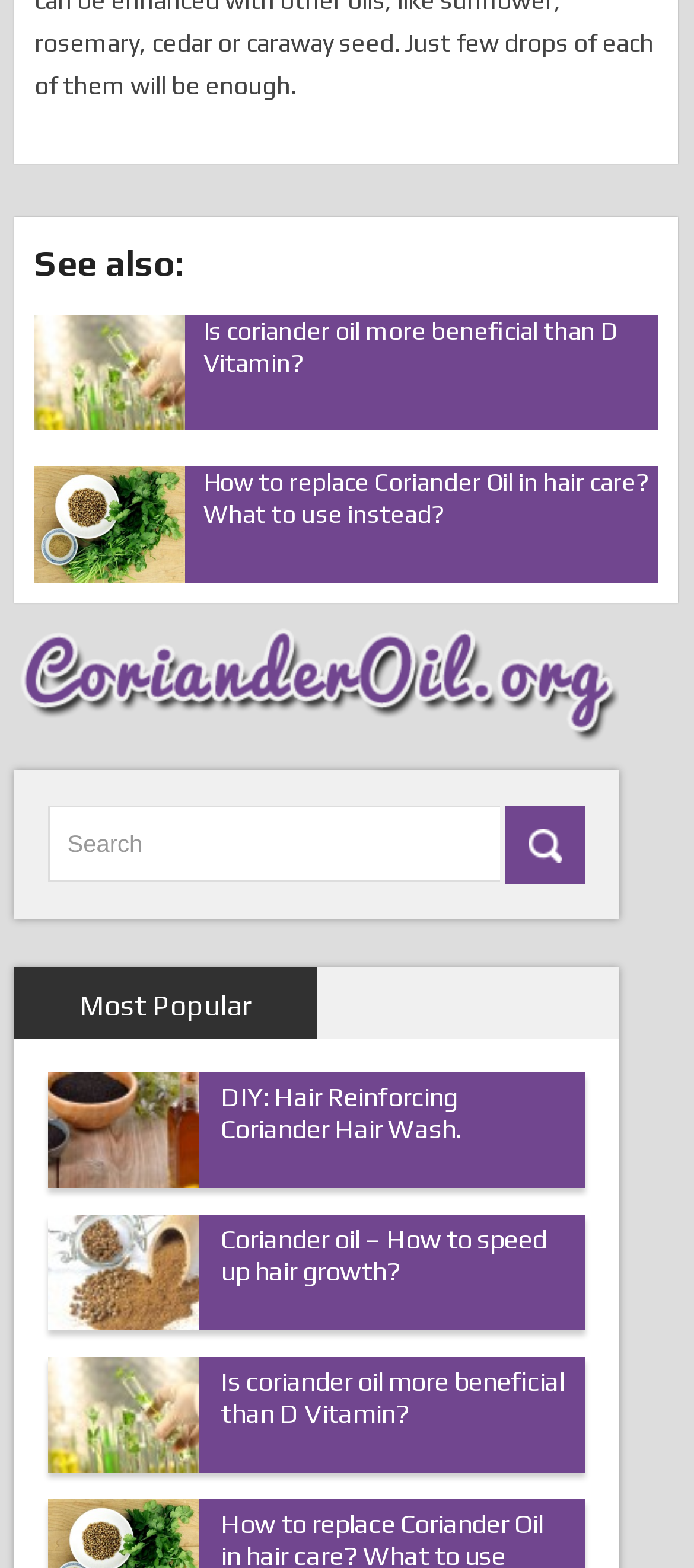Please pinpoint the bounding box coordinates for the region I should click to adhere to this instruction: "Visit 'Is coriander oil more beneficial than D Vitamin?'".

[0.318, 0.871, 0.813, 0.911]